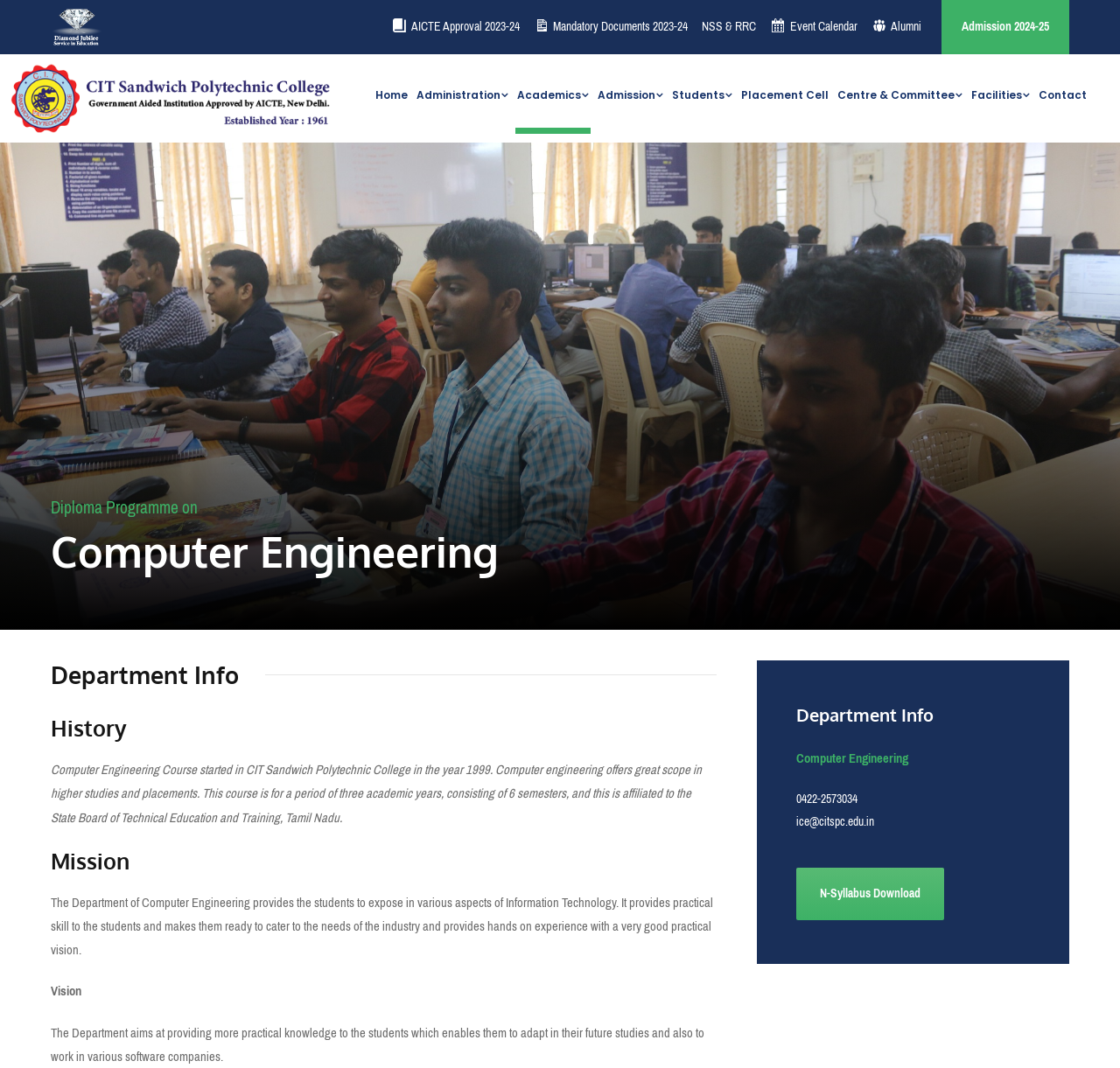Please find the bounding box coordinates of the element that needs to be clicked to perform the following instruction: "View Event Calendar". The bounding box coordinates should be four float numbers between 0 and 1, represented as [left, top, right, bottom].

[0.688, 0.015, 0.765, 0.05]